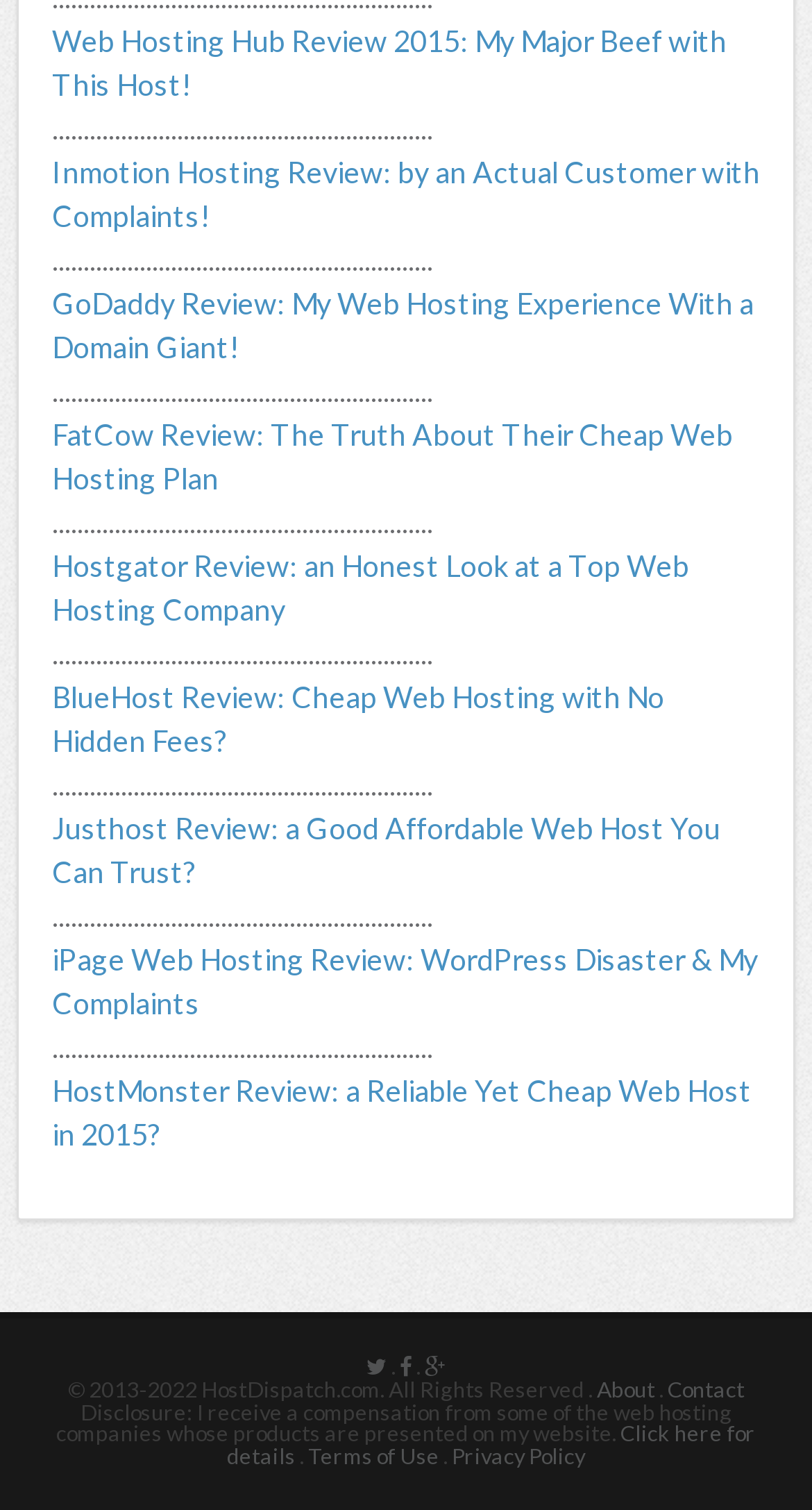Give a concise answer of one word or phrase to the question: 
How many web hosting reviews are listed?

12